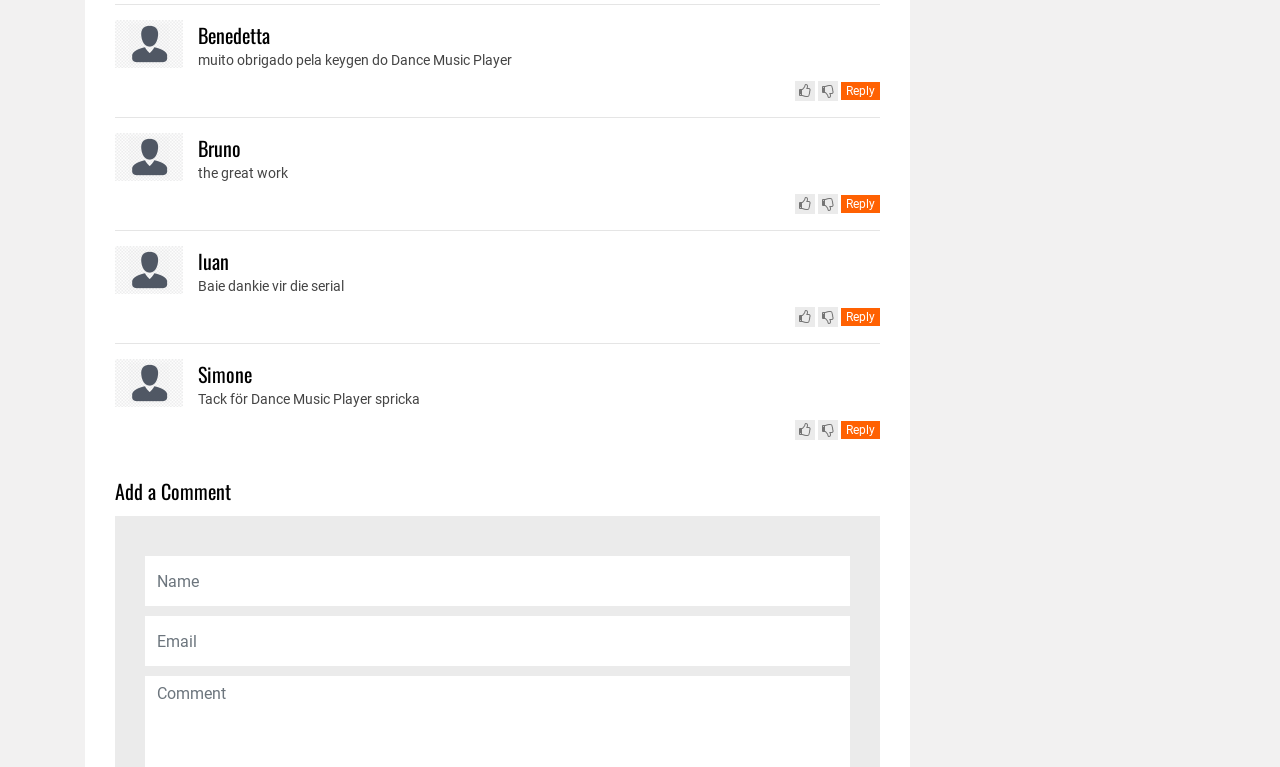Could you find the bounding box coordinates of the clickable area to complete this instruction: "Click the reply link under Simone's comment"?

[0.657, 0.551, 0.672, 0.572]